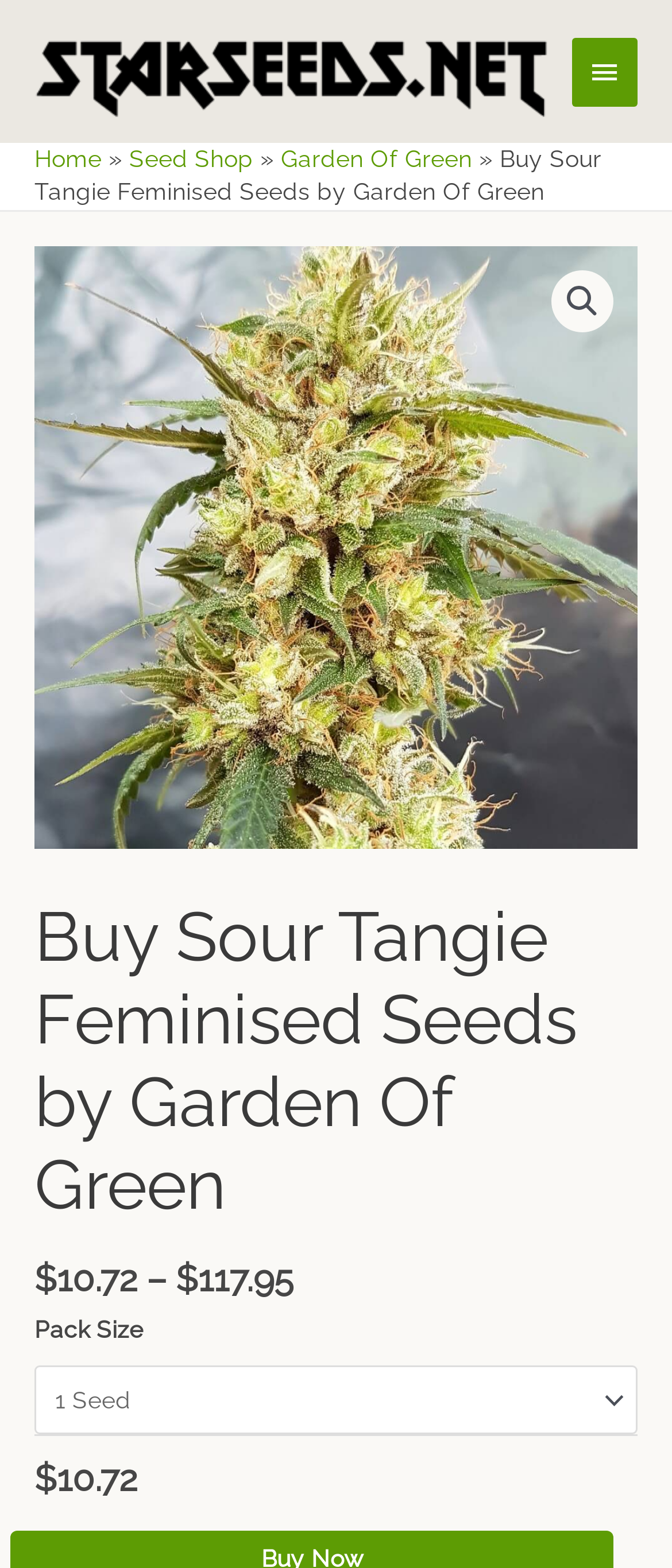Provide a single word or phrase answer to the question: 
What is the function of the button with the menu icon?

Main Menu